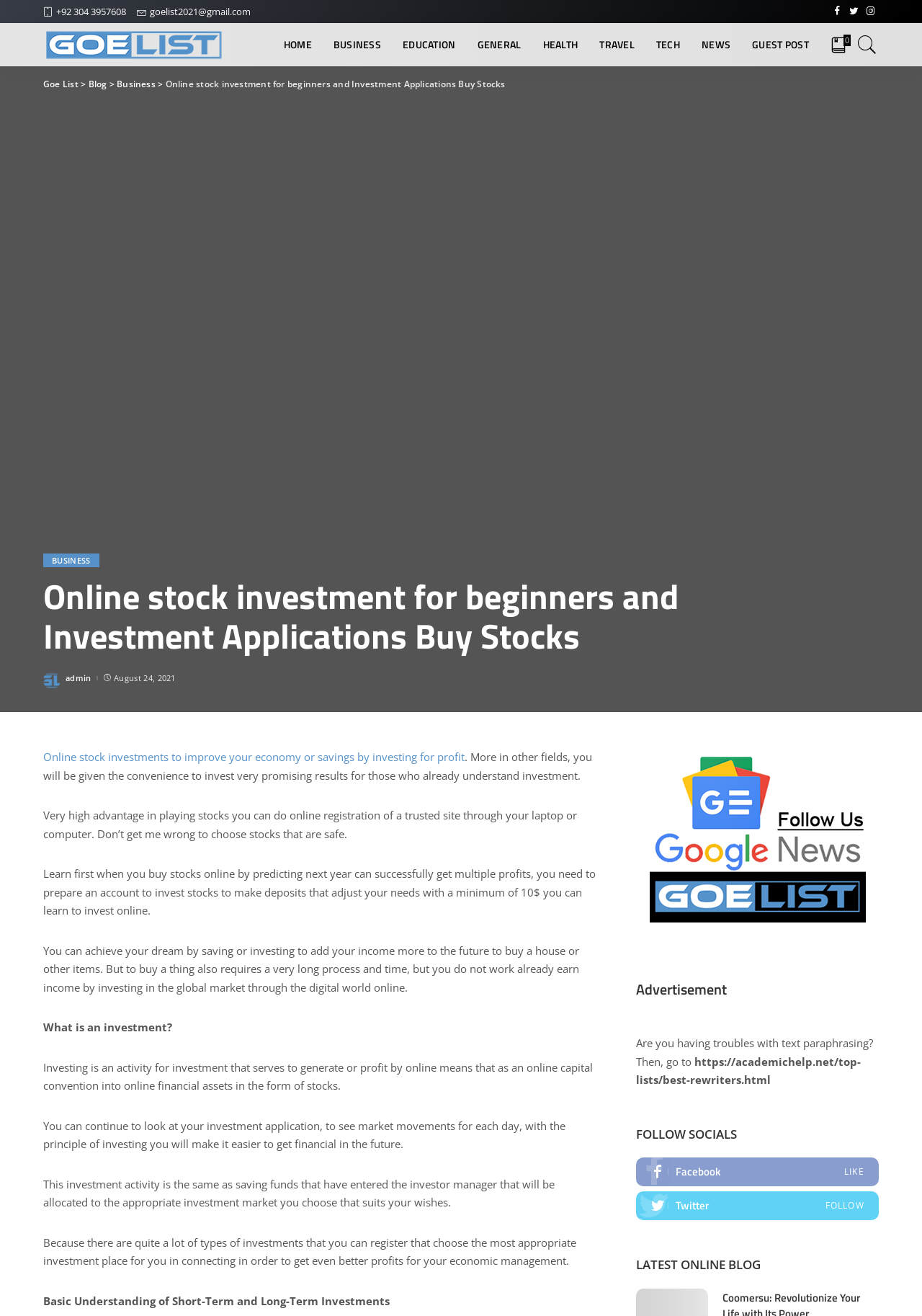What is the purpose of the 'Goe List' link?
Based on the image, answer the question with as much detail as possible.

I inferred the purpose of the 'Goe List' link by considering its context and the surrounding elements. The link is likely a navigation element that allows users to access the Goe List website, which may be related to online stock investment.